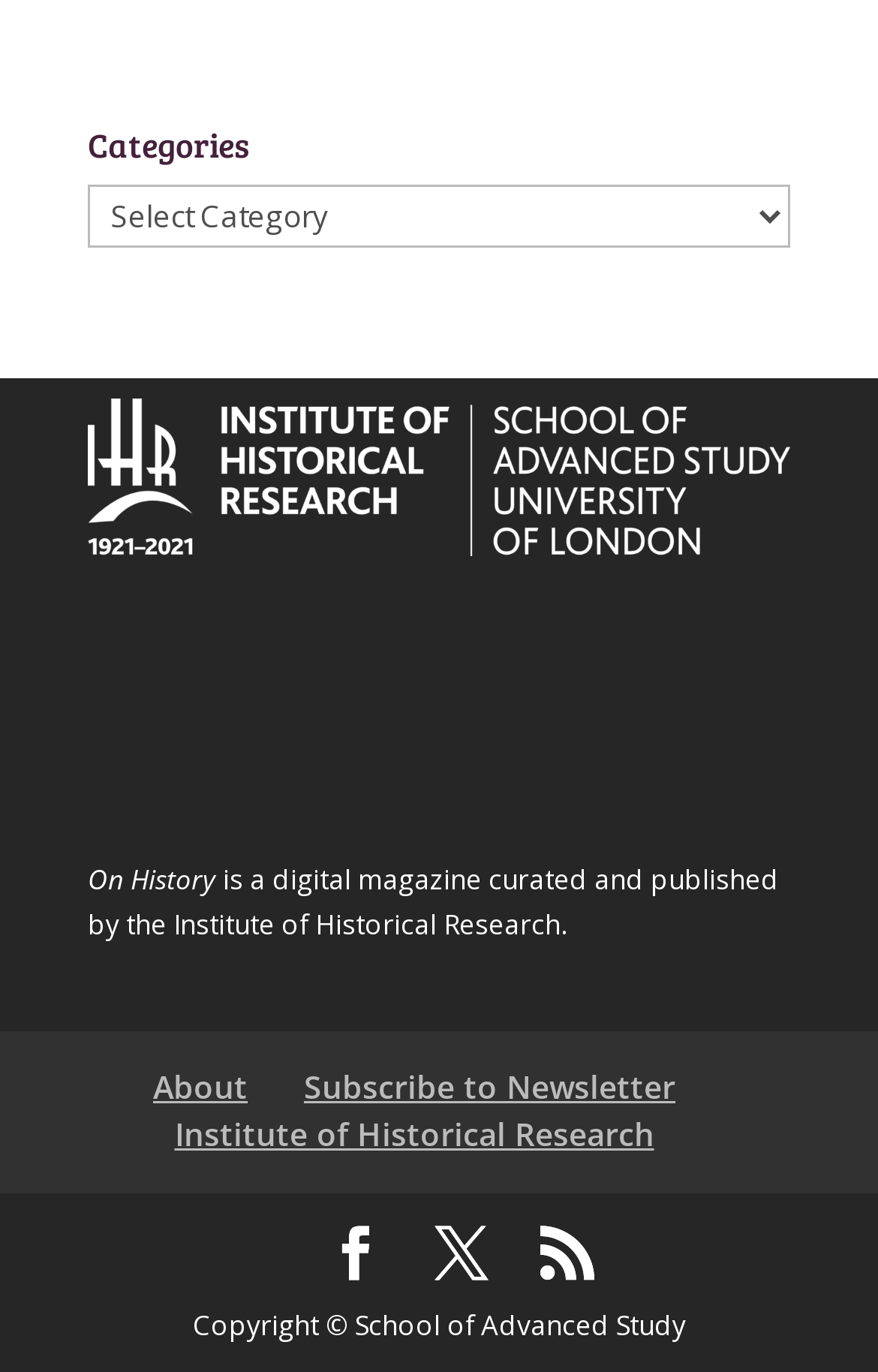Provide a brief response in the form of a single word or phrase:
What is the name of the digital magazine?

On History